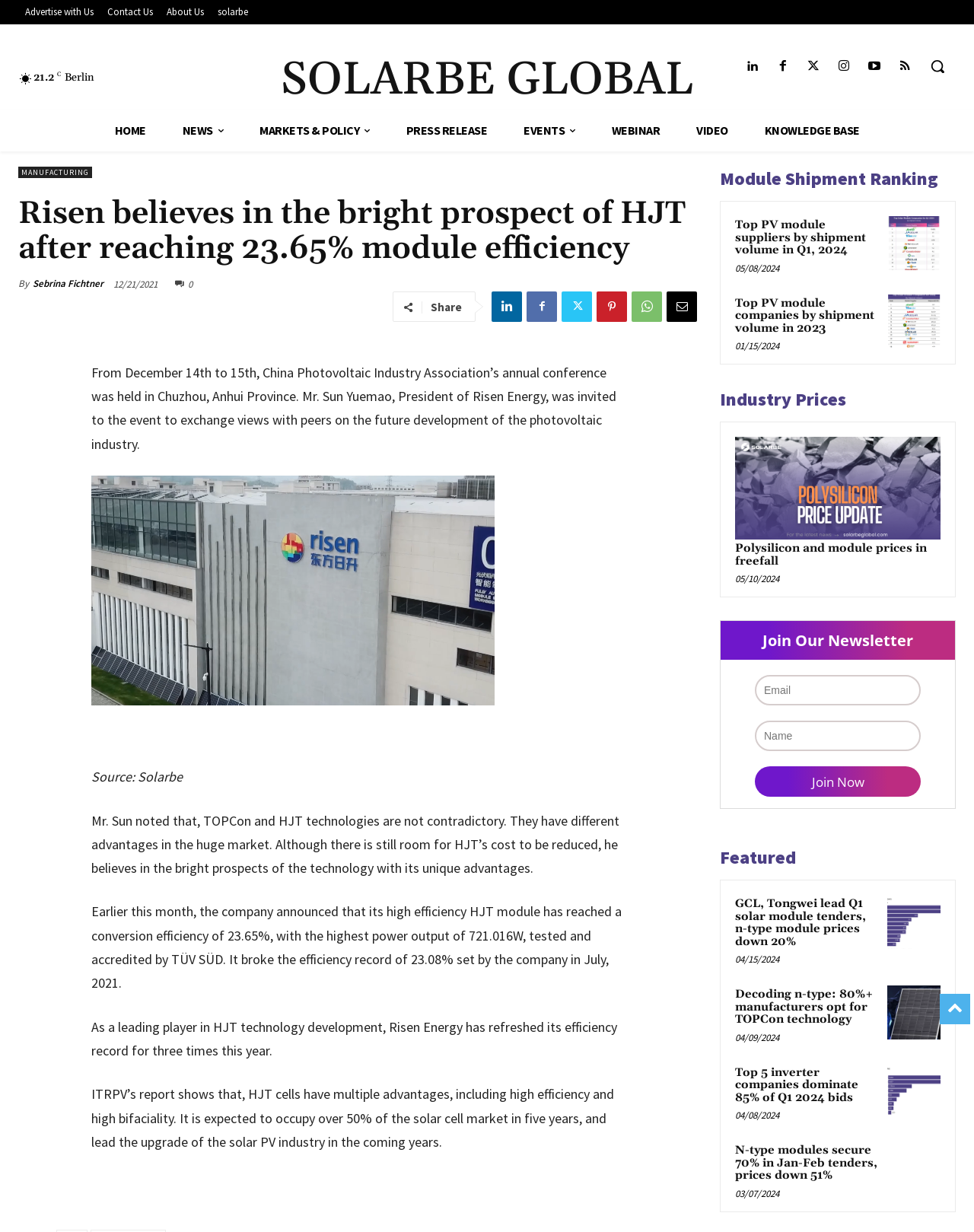Identify the bounding box coordinates of the element to click to follow this instruction: 'Click on 'HOME''. Ensure the coordinates are four float values between 0 and 1, provided as [left, top, right, bottom].

[0.099, 0.089, 0.168, 0.123]